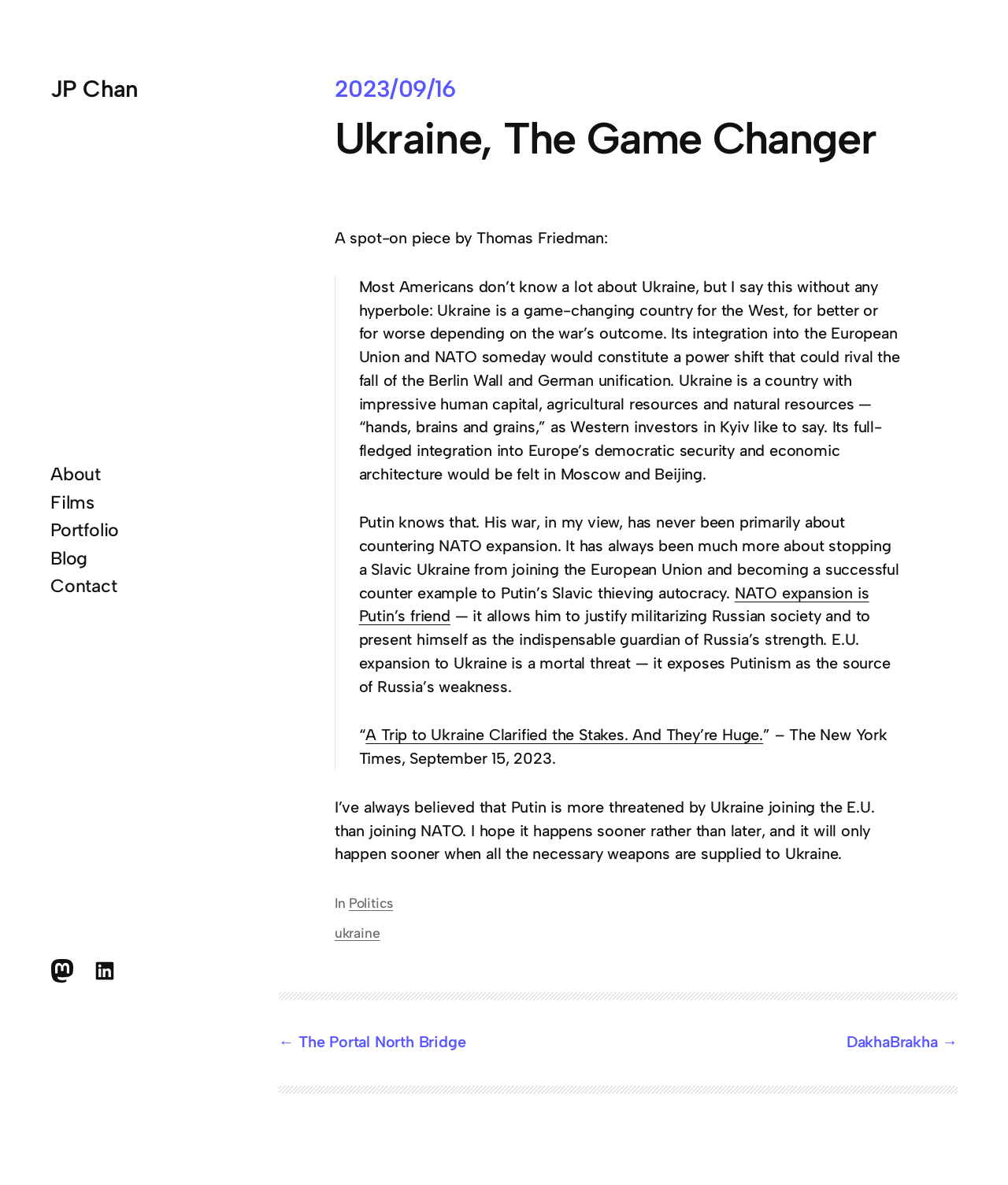Please indicate the bounding box coordinates of the element's region to be clicked to achieve the instruction: "Check the 'Blog' section". Provide the coordinates as four float numbers between 0 and 1, i.e., [left, top, right, bottom].

[0.05, 0.462, 0.087, 0.481]